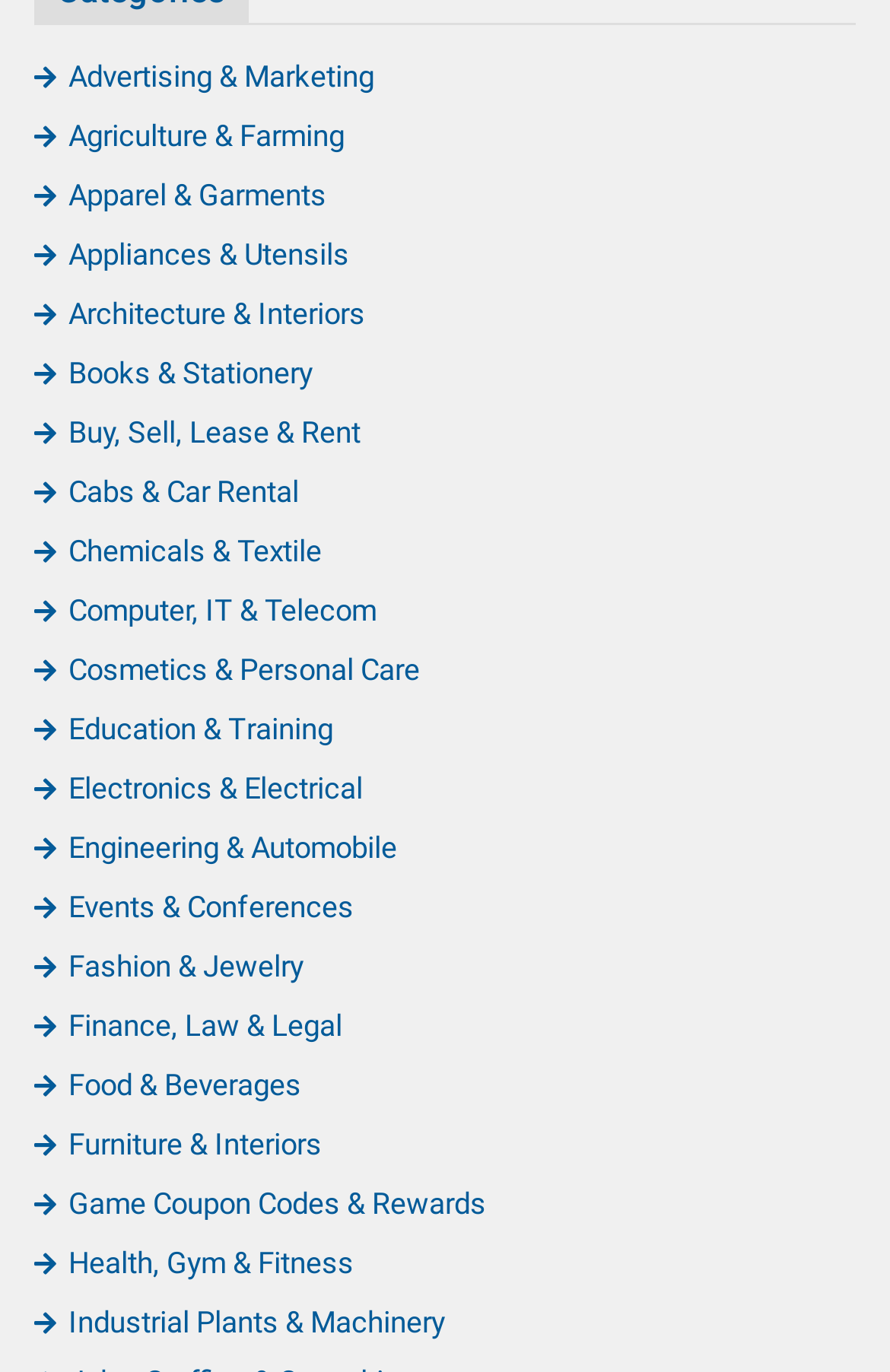Determine the bounding box coordinates of the clickable region to follow the instruction: "View Electronics & Electrical".

[0.038, 0.562, 0.408, 0.587]